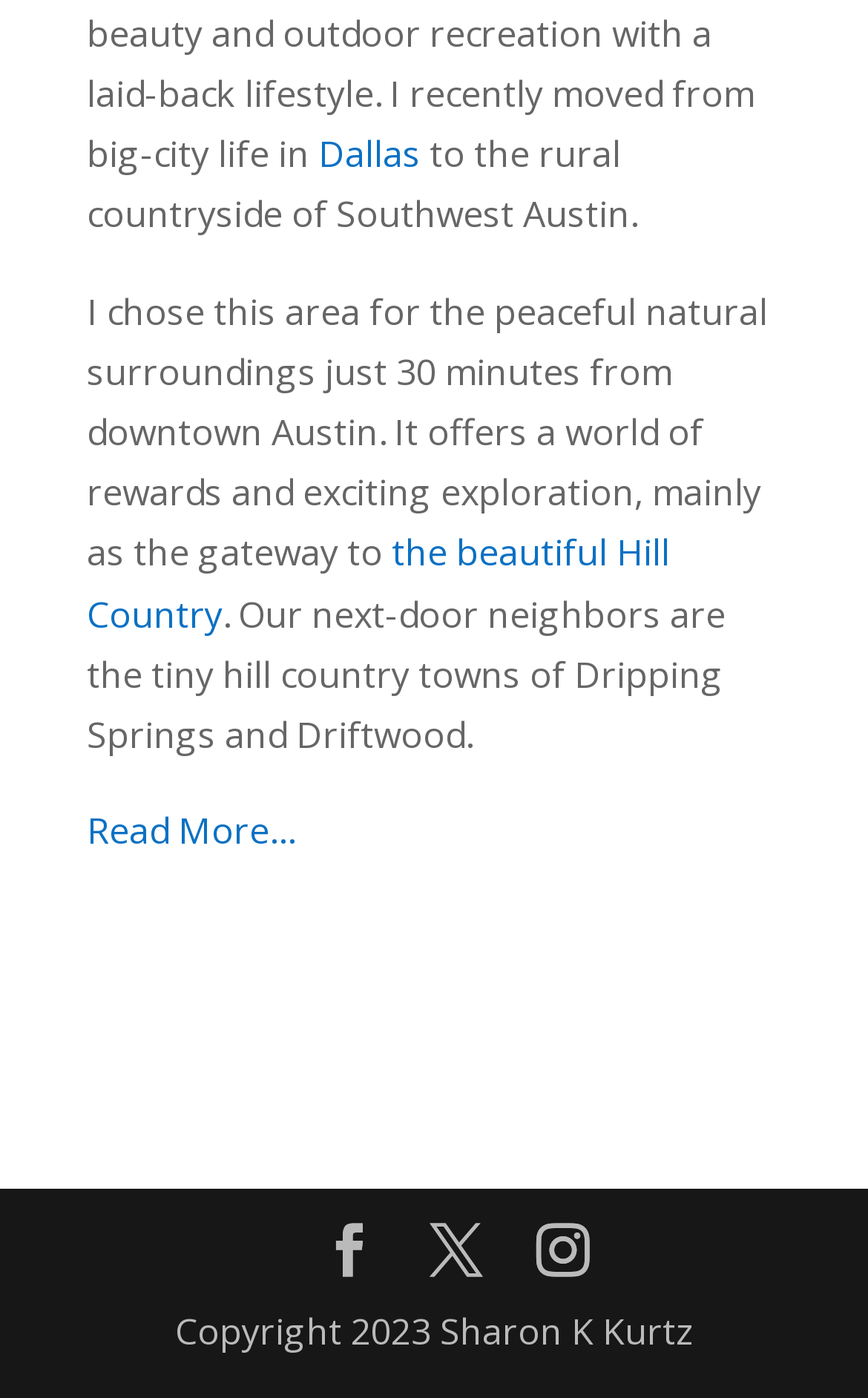Given the element description About, identify the bounding box coordinates for the UI element on the webpage screenshot. The format should be (top-left x, top-left y, bottom-right x, bottom-right y), with values between 0 and 1.

None